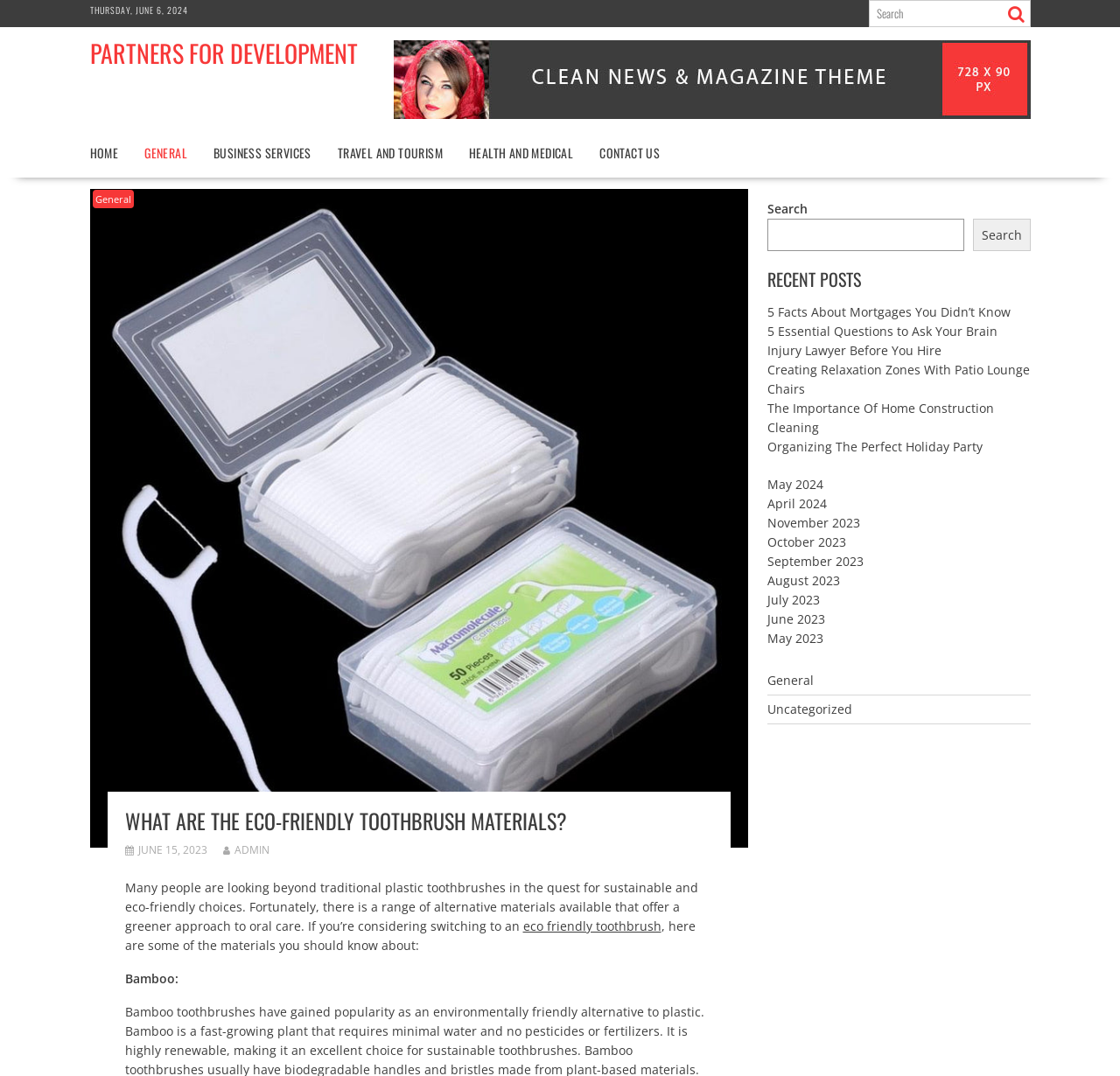Identify the bounding box coordinates of the part that should be clicked to carry out this instruction: "Search in the search box".

[0.685, 0.203, 0.861, 0.233]